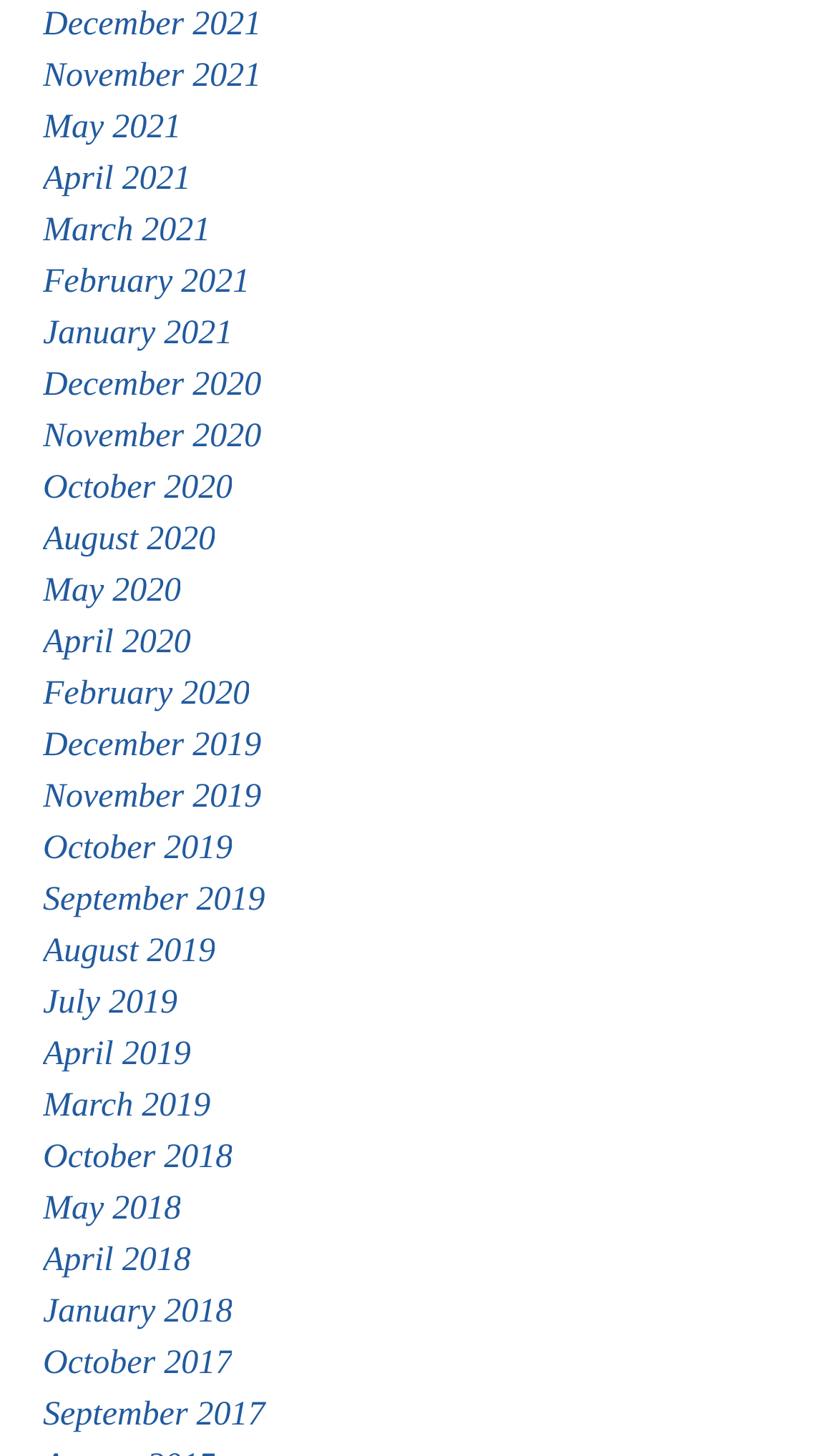Please identify the bounding box coordinates of the element I need to click to follow this instruction: "Follow on Facebook".

None